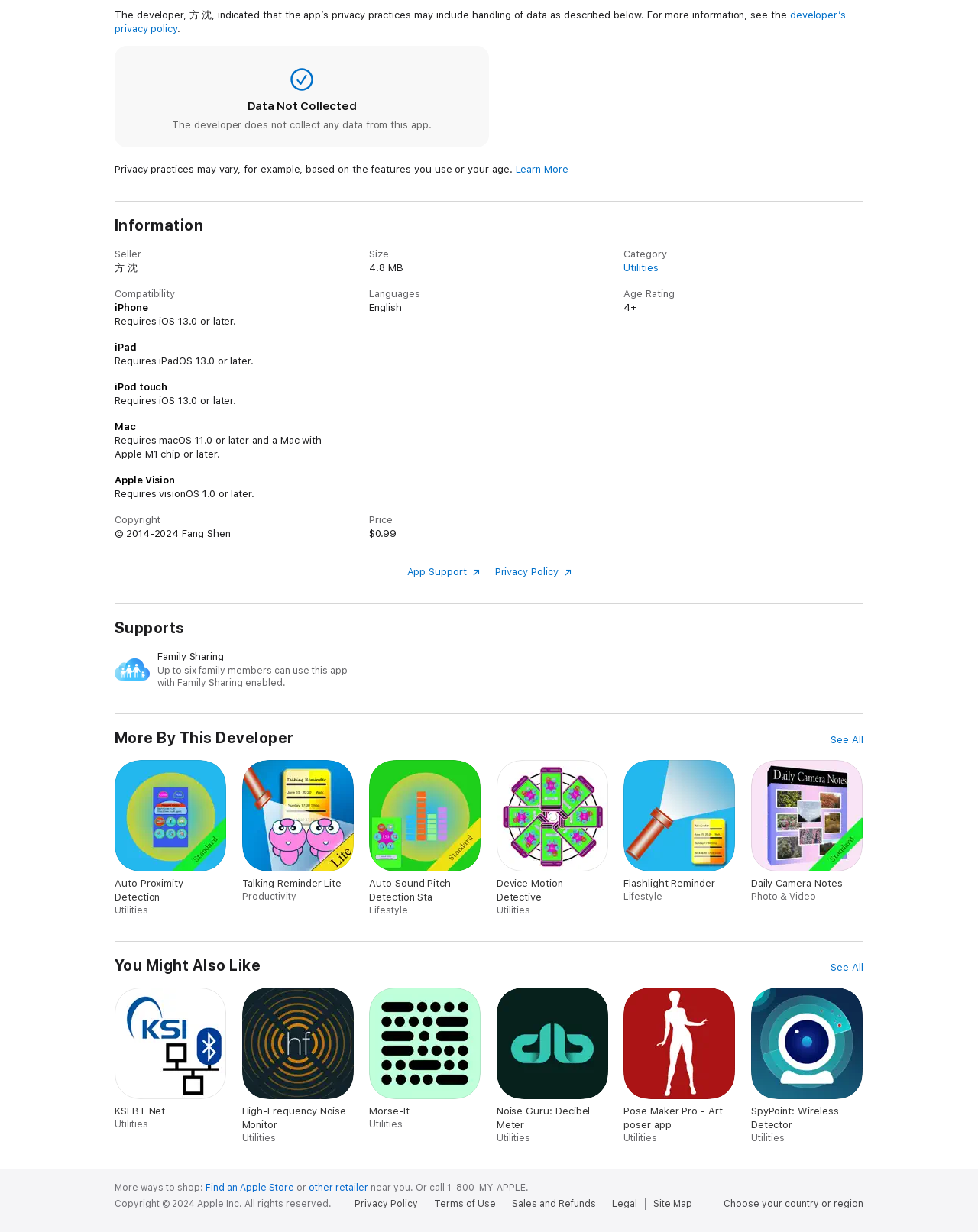Could you locate the bounding box coordinates for the section that should be clicked to accomplish this task: "View developer's privacy policy".

[0.117, 0.007, 0.865, 0.028]